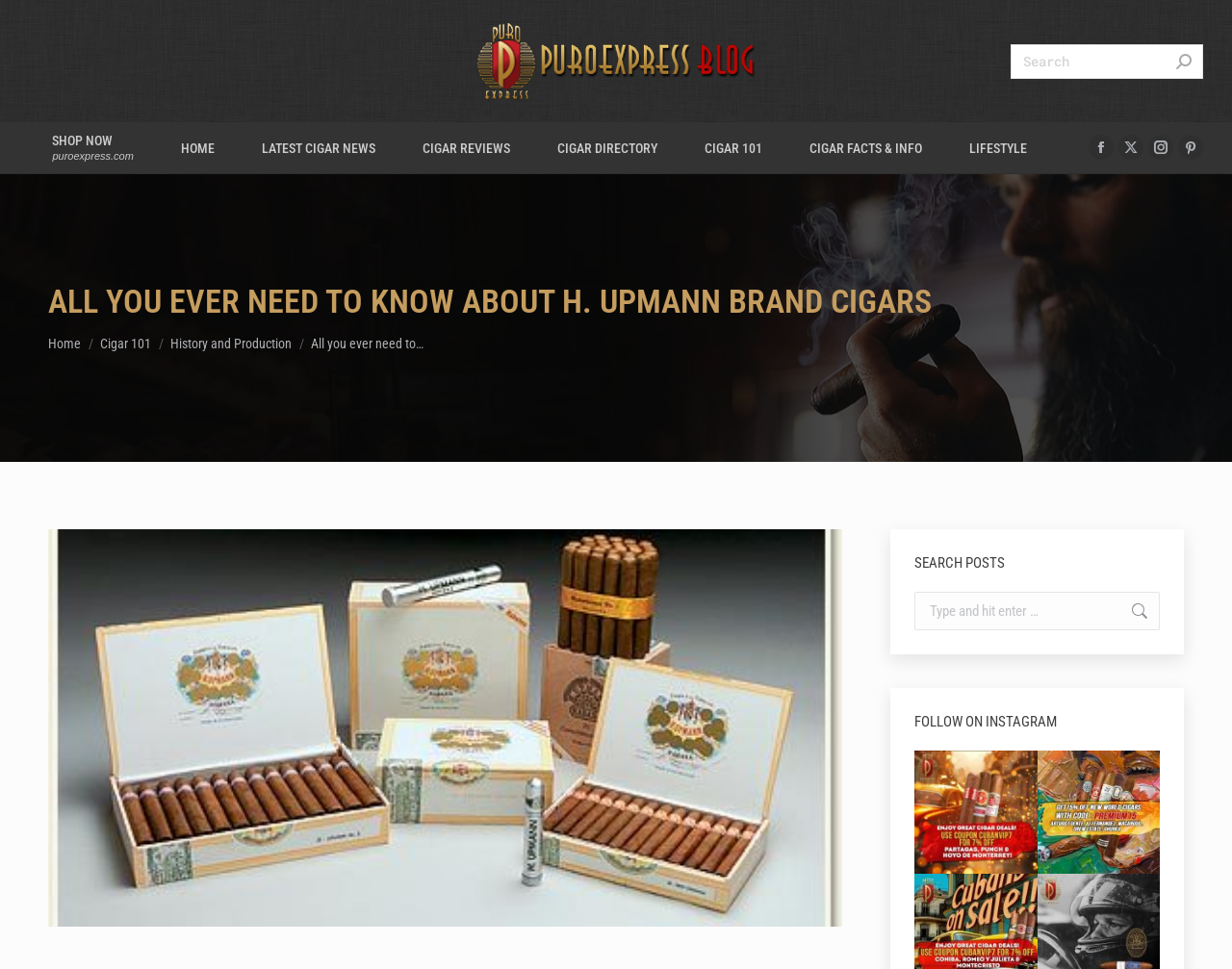Determine which piece of text is the heading of the webpage and provide it.

ALL YOU EVER NEED TO KNOW ABOUT H. UPMANN BRAND CIGARS